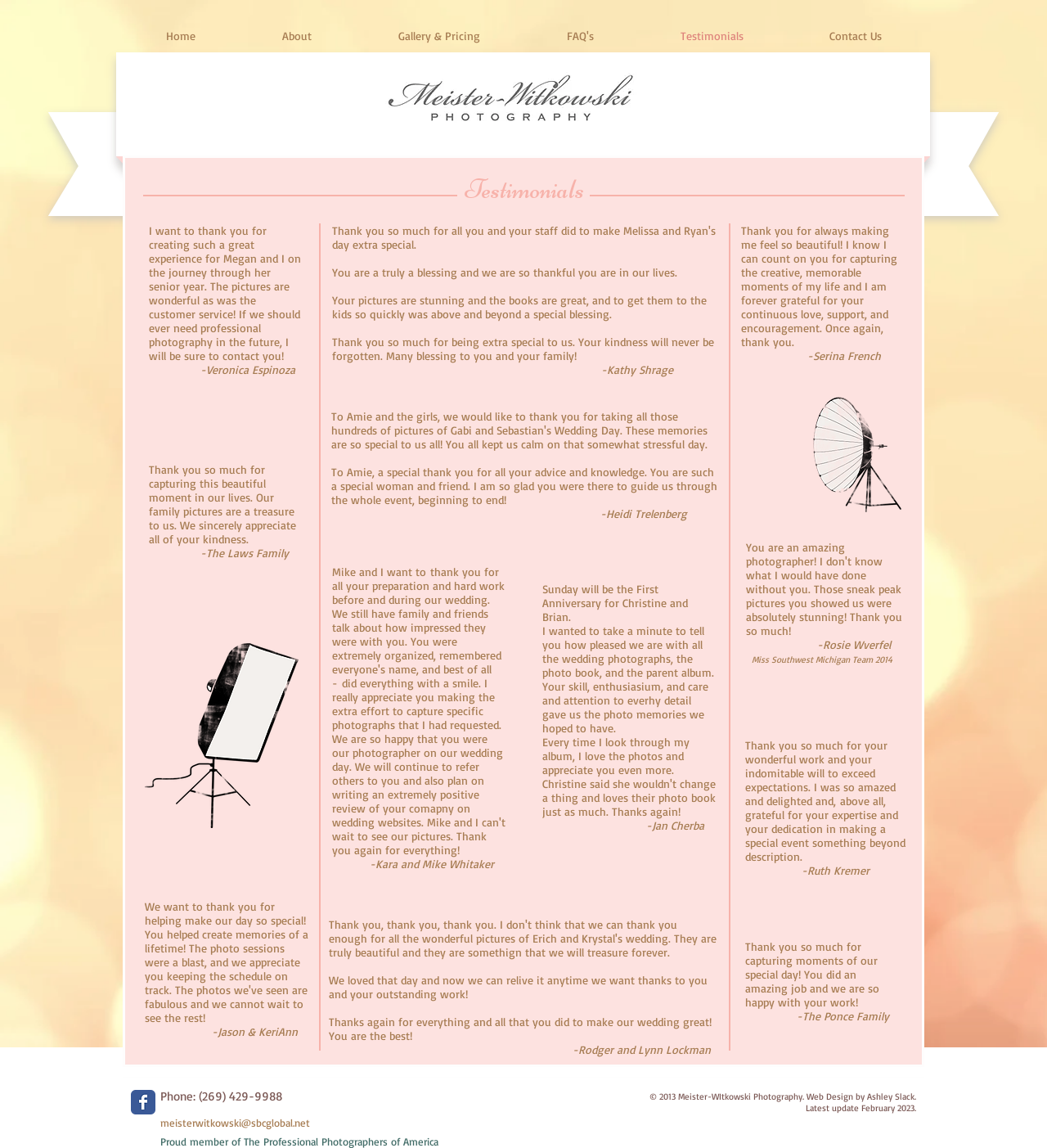Determine the coordinates of the bounding box that should be clicked to complete the instruction: "Visit the photographer's Facebook page". The coordinates should be represented by four float numbers between 0 and 1: [left, top, right, bottom].

[0.125, 0.949, 0.148, 0.971]